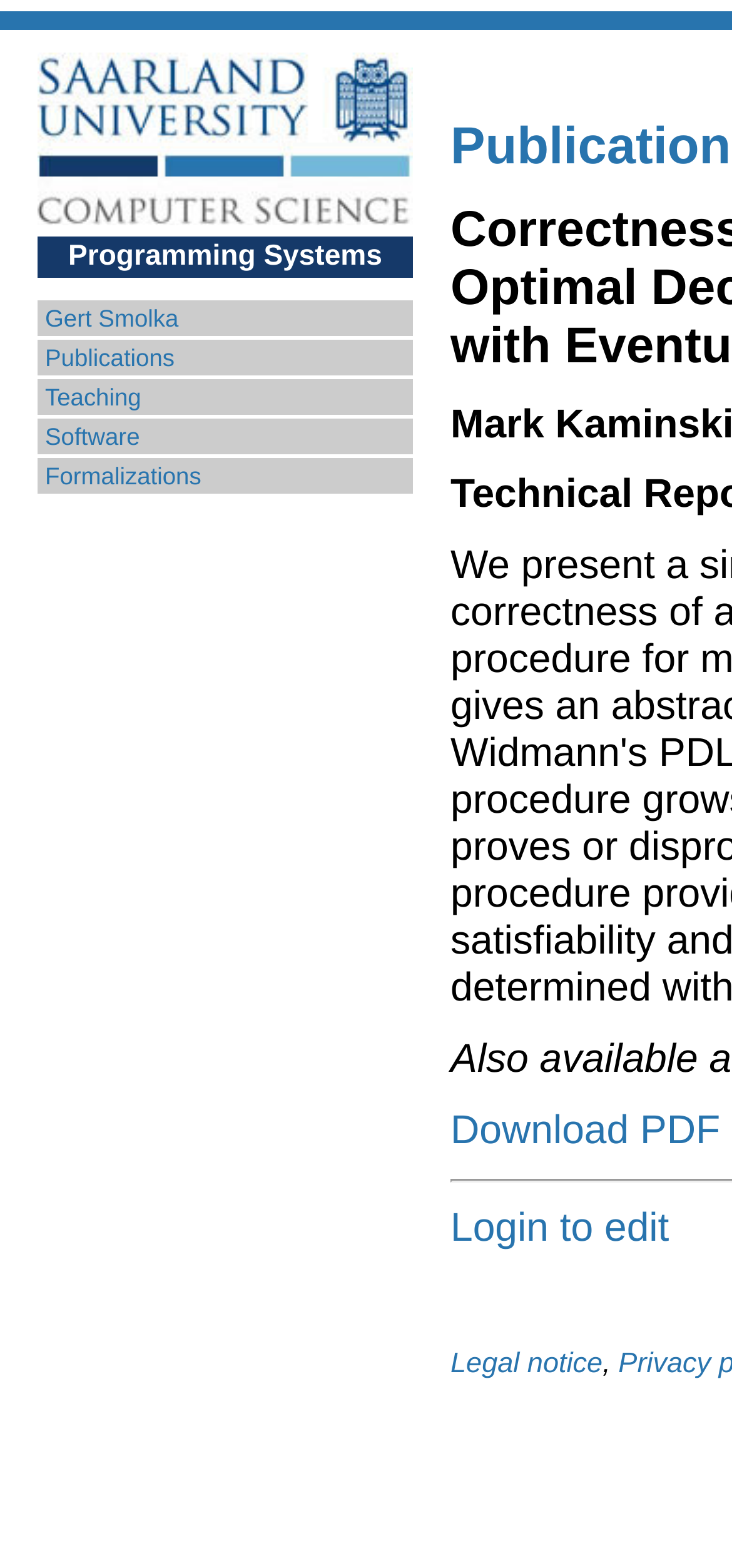Please pinpoint the bounding box coordinates for the region I should click to adhere to this instruction: "view publications".

[0.062, 0.219, 0.239, 0.237]